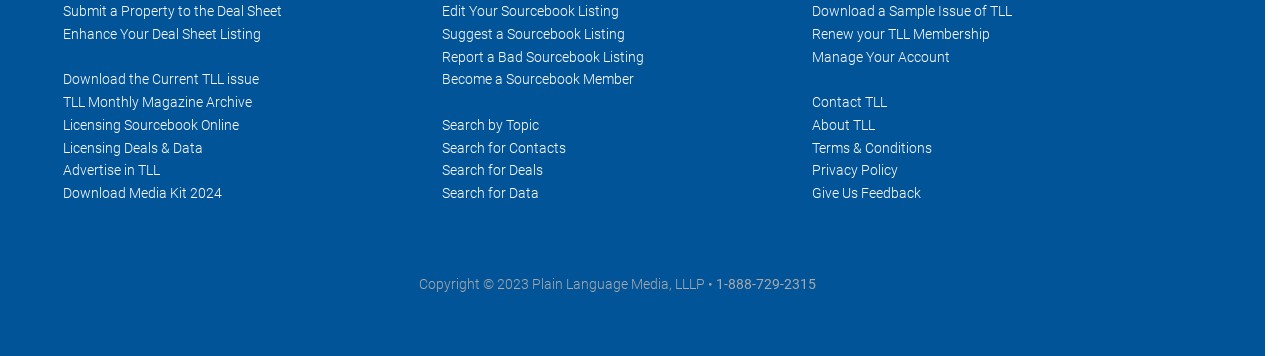From the webpage screenshot, predict the bounding box of the UI element that matches this description: "Support Team".

None